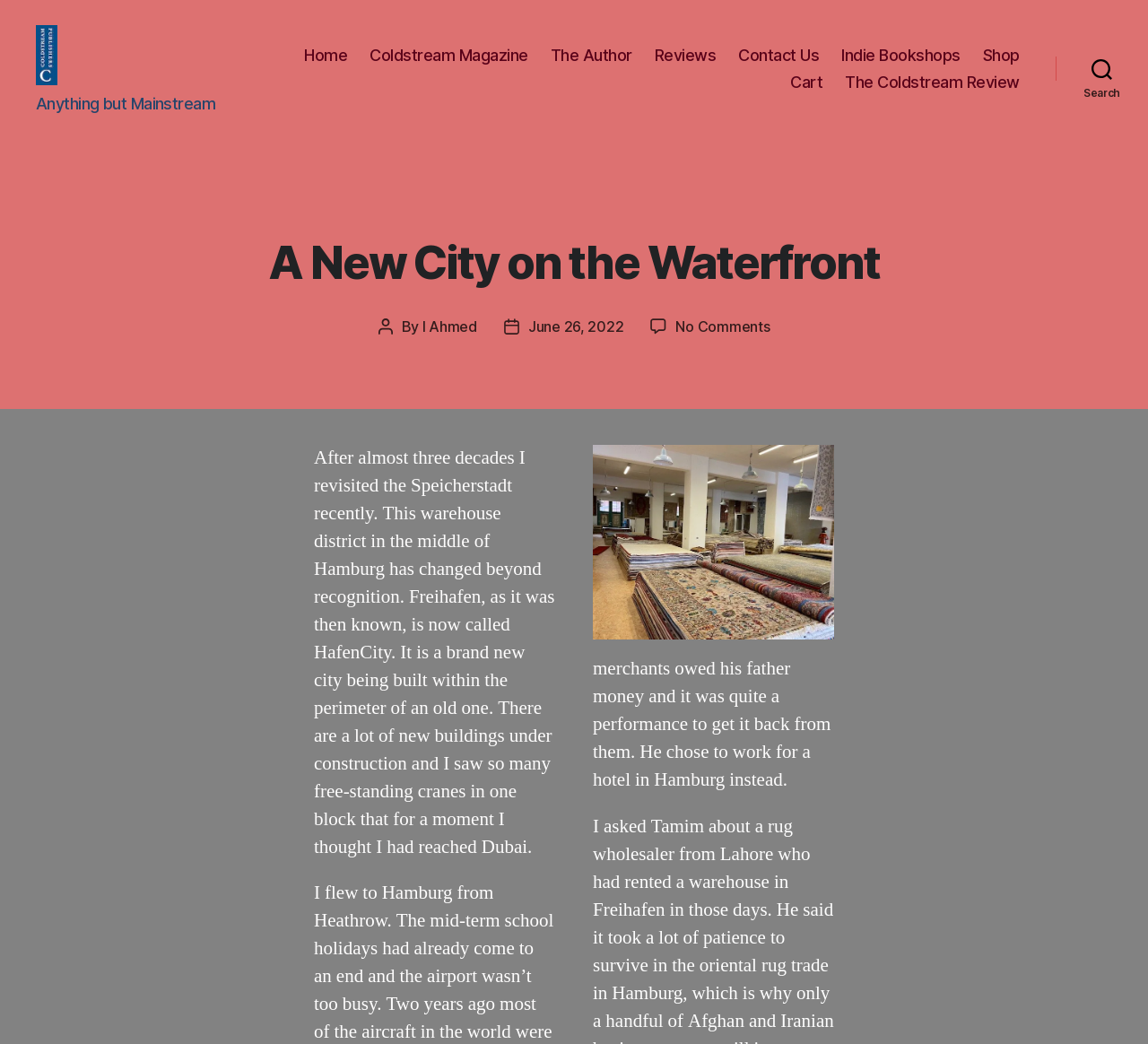Extract the heading text from the webpage.

A New City on the Waterfront